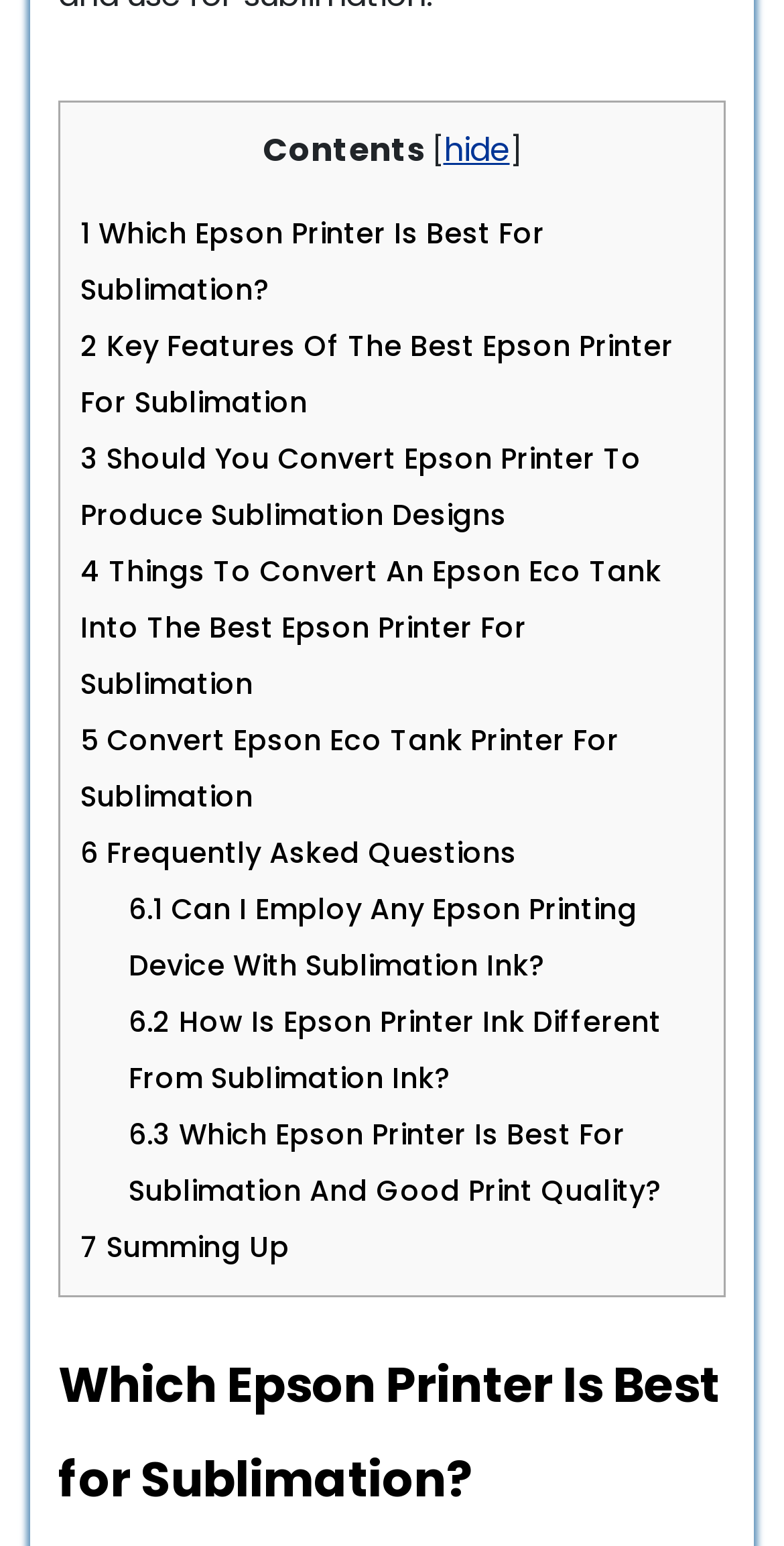Please locate the bounding box coordinates for the element that should be clicked to achieve the following instruction: "Read 'Key Features Of The Best Epson Printer For Sublimation'". Ensure the coordinates are given as four float numbers between 0 and 1, i.e., [left, top, right, bottom].

[0.103, 0.211, 0.859, 0.273]